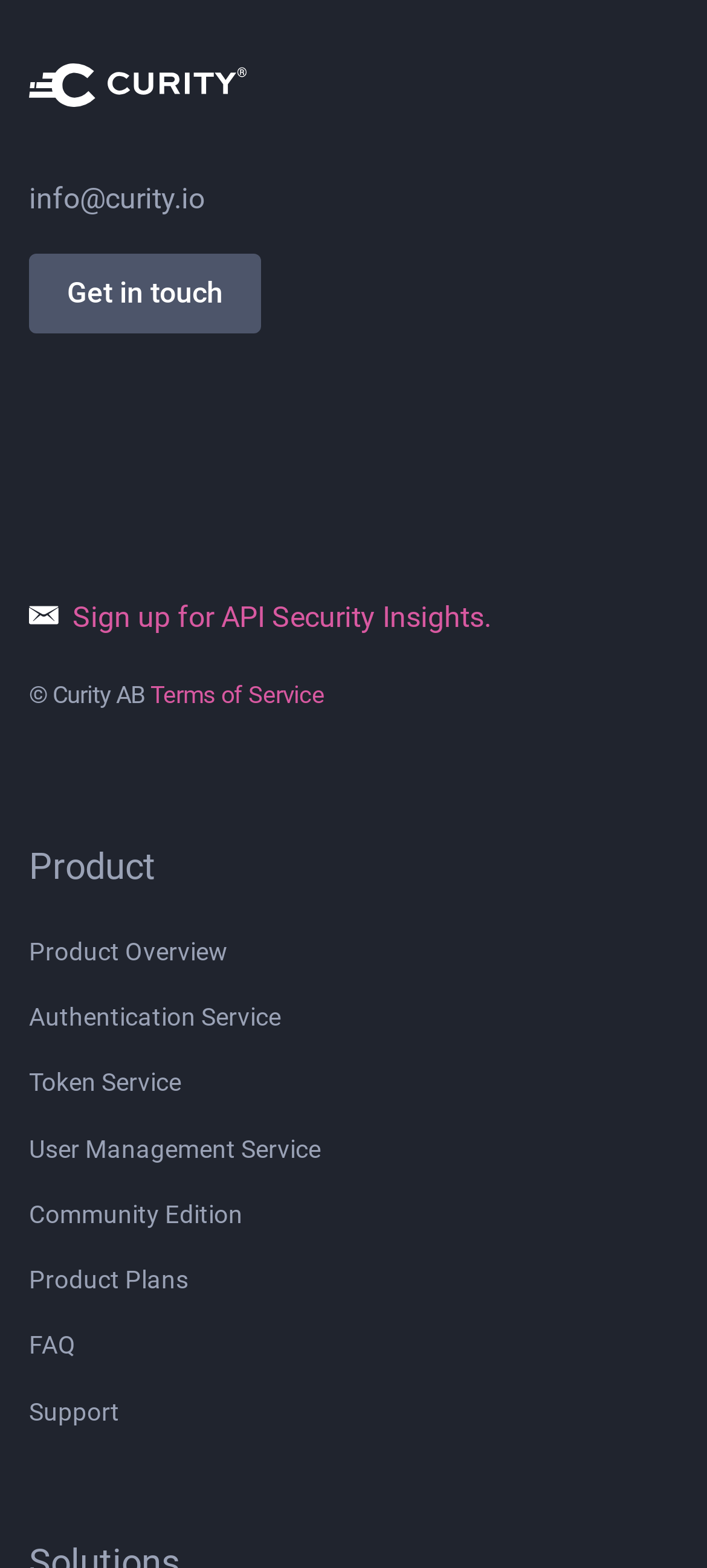Please give a one-word or short phrase response to the following question: 
What is the 'Product' section about?

Curity's products and services